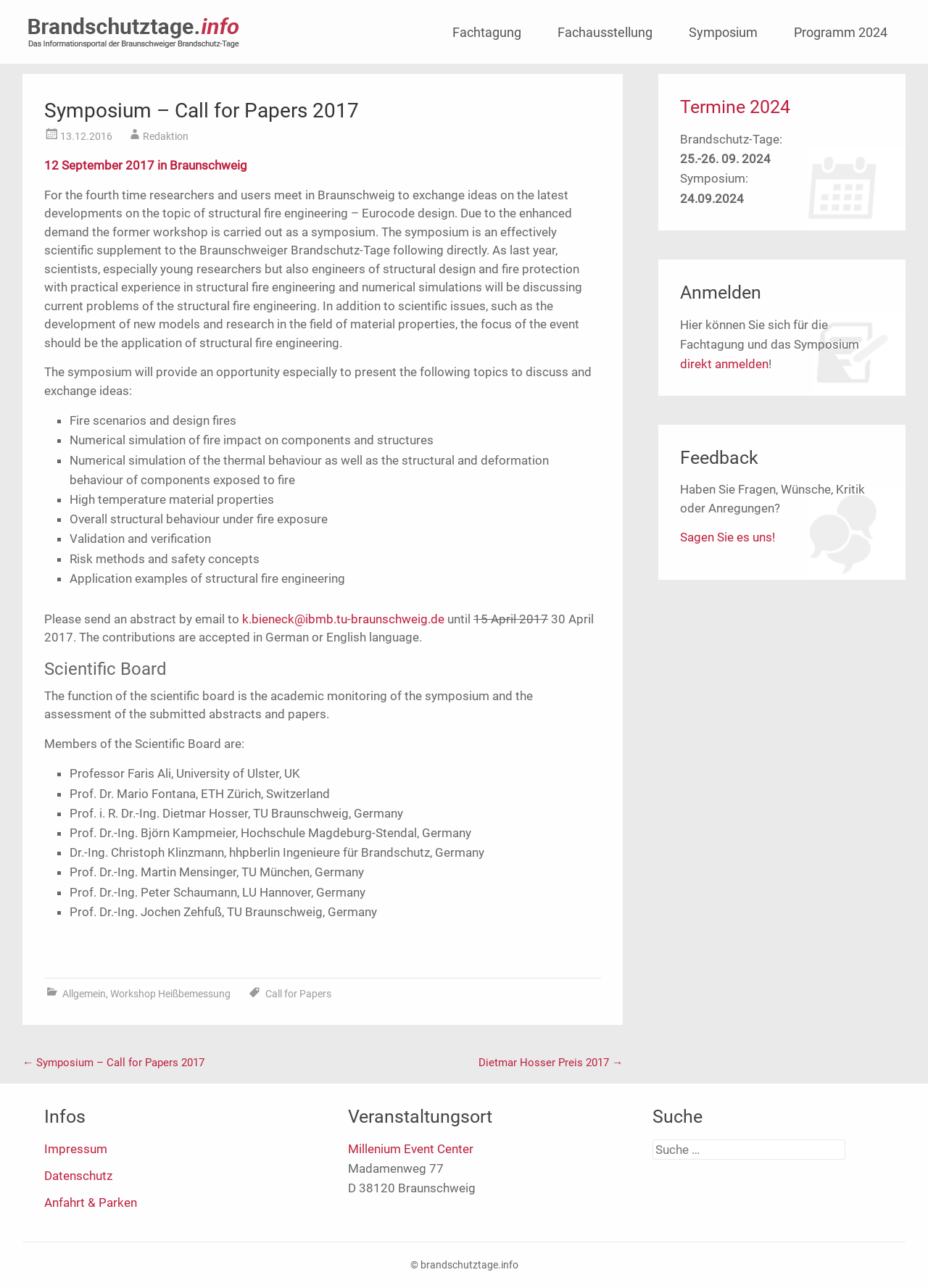What is the language of the contributions?
Can you give a detailed and elaborate answer to the question?

The language of the contributions is mentioned in the paragraph that starts with 'Please send an abstract by email to...' which states that 'The contributions are accepted in German or English language'.